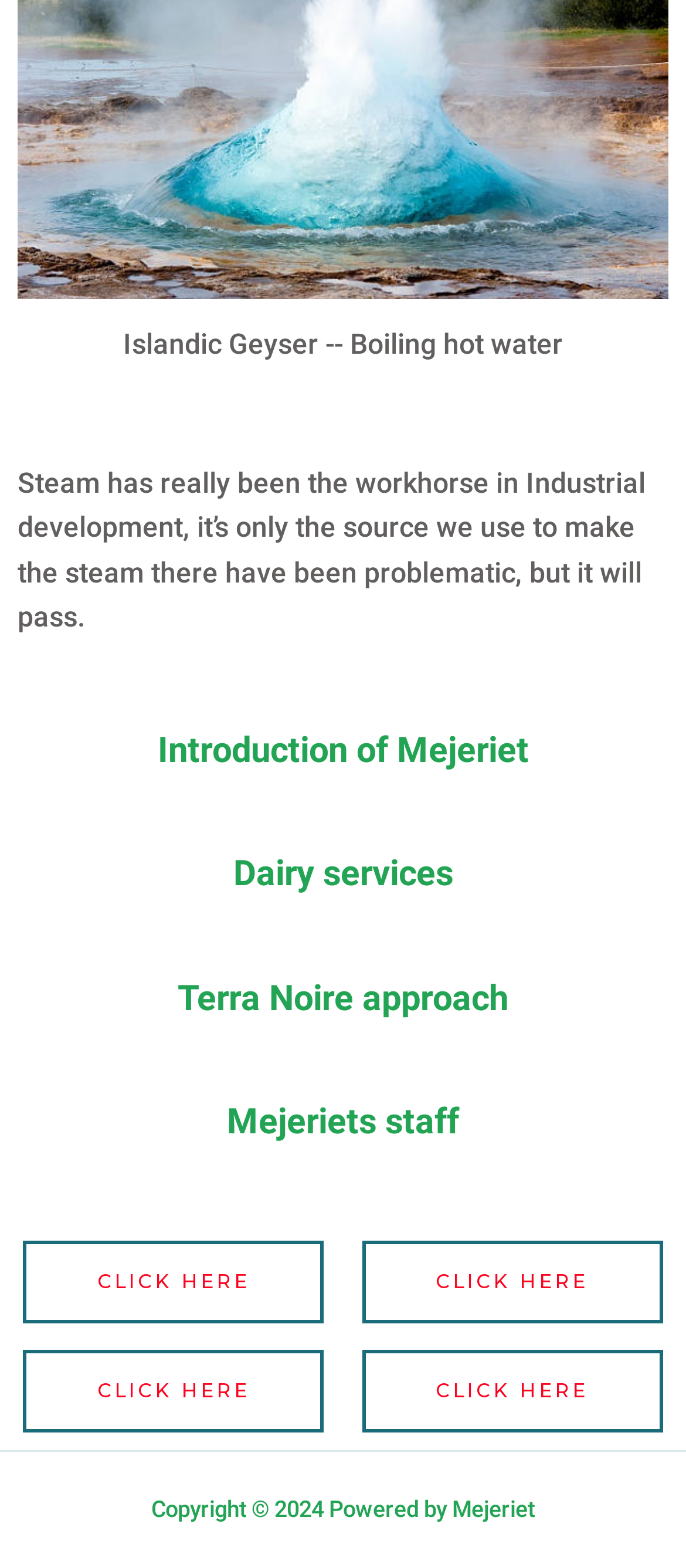Provide a brief response to the question below using a single word or phrase: 
What is the third service mentioned on the webpage?

Terra Noire approach